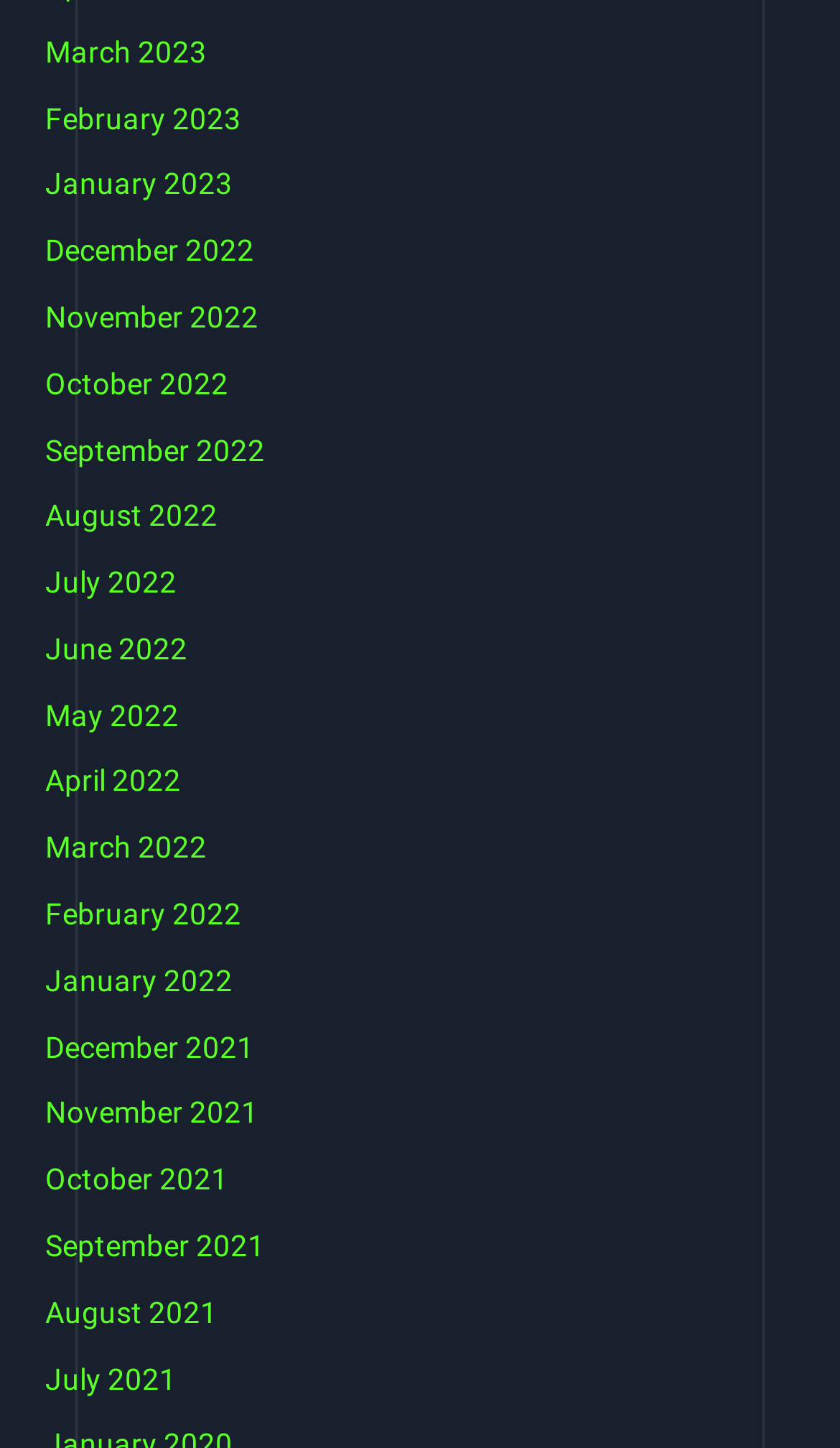Can you provide the bounding box coordinates for the element that should be clicked to implement the instruction: "view February 2022"?

[0.054, 0.619, 0.287, 0.643]